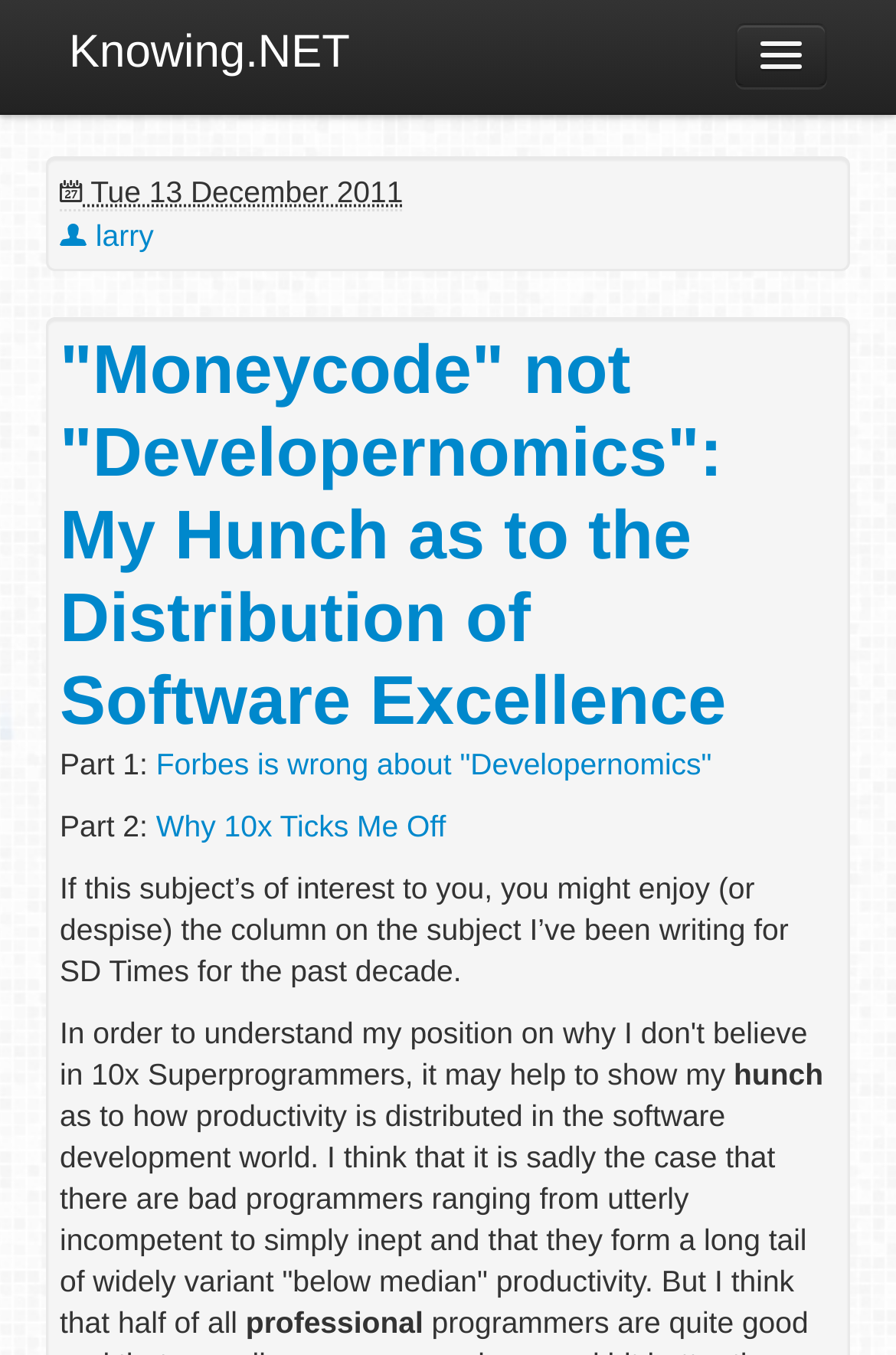Find the bounding box coordinates of the clickable region needed to perform the following instruction: "View Archives". The coordinates should be provided as four float numbers between 0 and 1, i.e., [left, top, right, bottom].

[0.064, 0.468, 0.936, 0.521]